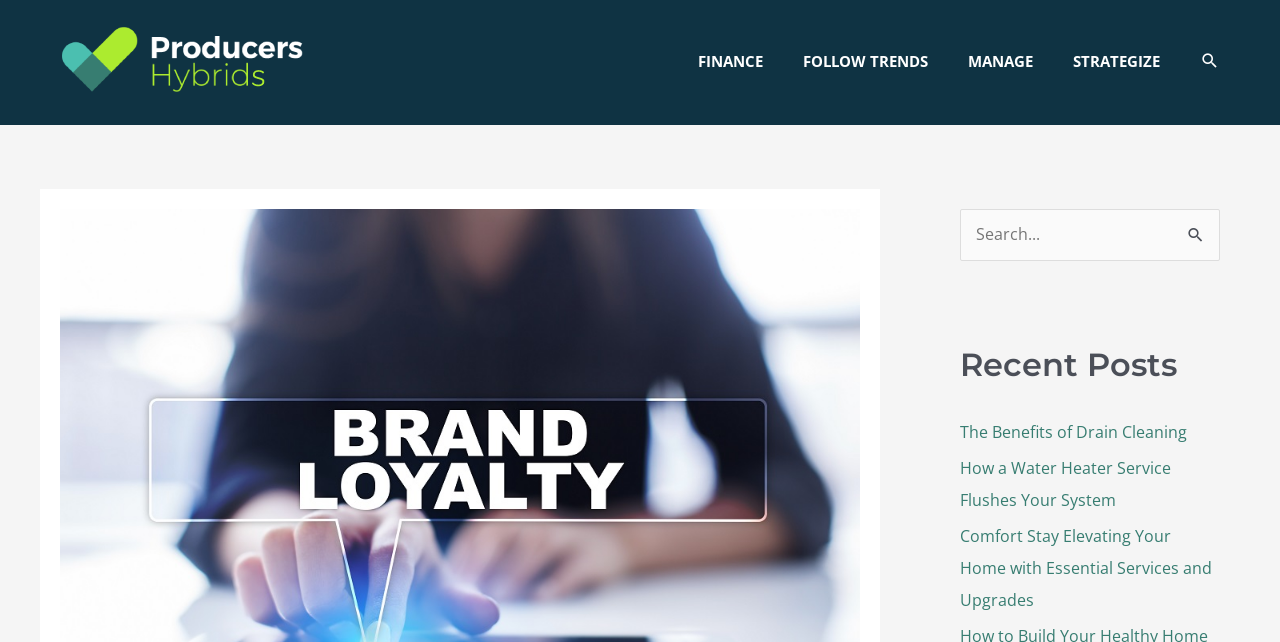Locate the UI element described by Finance in the provided webpage screenshot. Return the bounding box coordinates in the format (top-left x, top-left y, bottom-right x, bottom-right y), ensuring all values are between 0 and 1.

[0.53, 0.048, 0.612, 0.141]